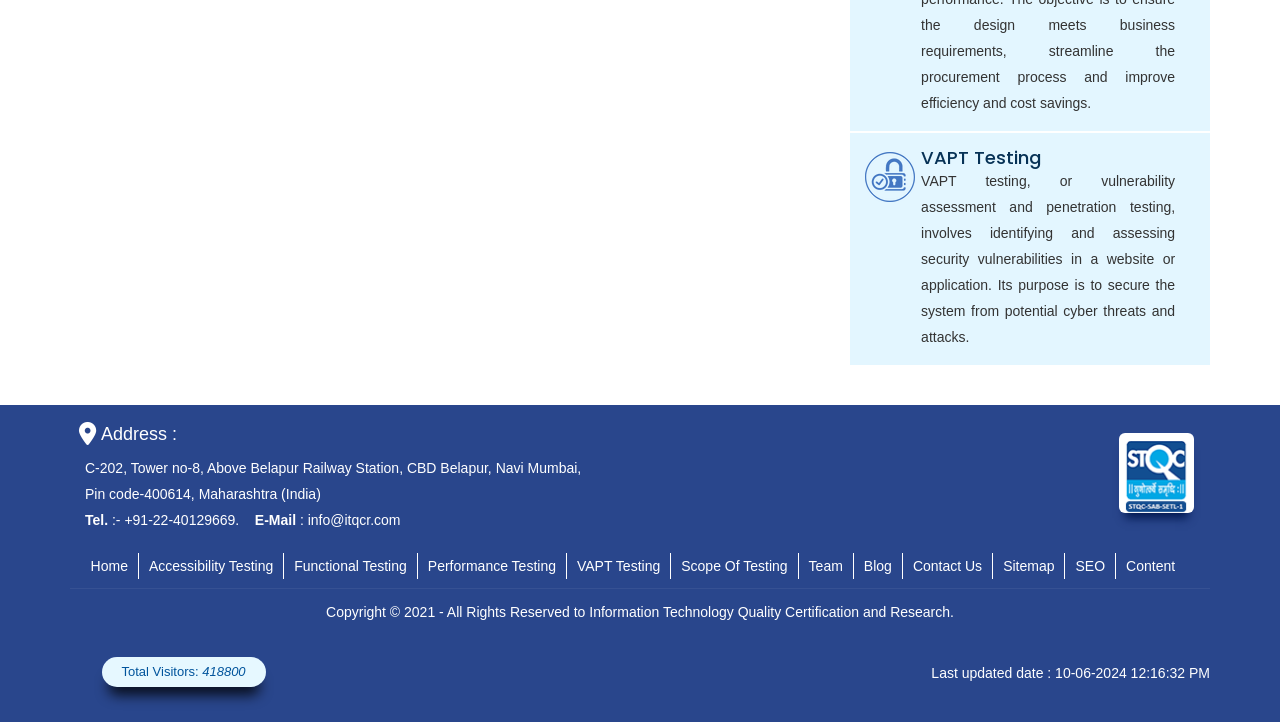Using the description "title="STQC"", predict the bounding box of the relevant HTML element.

[0.874, 0.599, 0.933, 0.71]